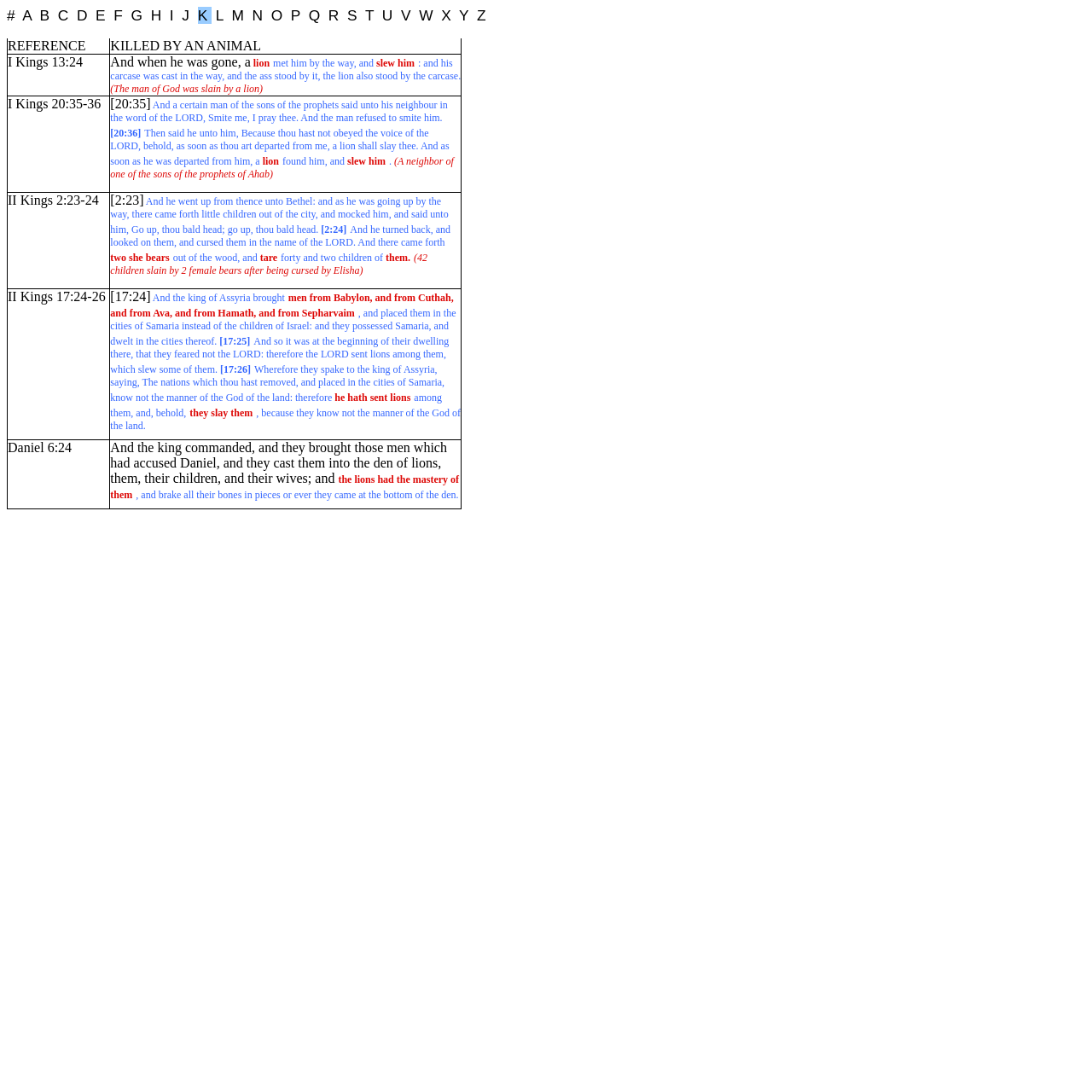Give a detailed account of the webpage.

This webpage appears to be a list of biblical references related to people being killed by animals. At the top of the page, there are 26 links labeled 'A' to 'Z', arranged horizontally in a row. Below these links, there is a table with 5 rows, each containing two columns. The first column of each row contains a biblical reference, such as "I Kings 13:24" or "II Kings 2:23-24", while the second column contains a brief description of the corresponding biblical passage.

The table takes up most of the page, with the links at the top occupying a relatively small space. The links are closely packed together, with no significant gaps between them. The table rows are stacked vertically, with each row directly below the previous one. The grid cells within each row are arranged side by side, with the biblical reference on the left and the description on the right.

The descriptions in the table cells provide a brief summary of the corresponding biblical passage, often including quotes from the passage. The passages themselves describe various instances of people being killed by animals, such as lions, bears, and others. Overall, the webpage appears to be a reference or study guide for biblical passages related to this specific topic.